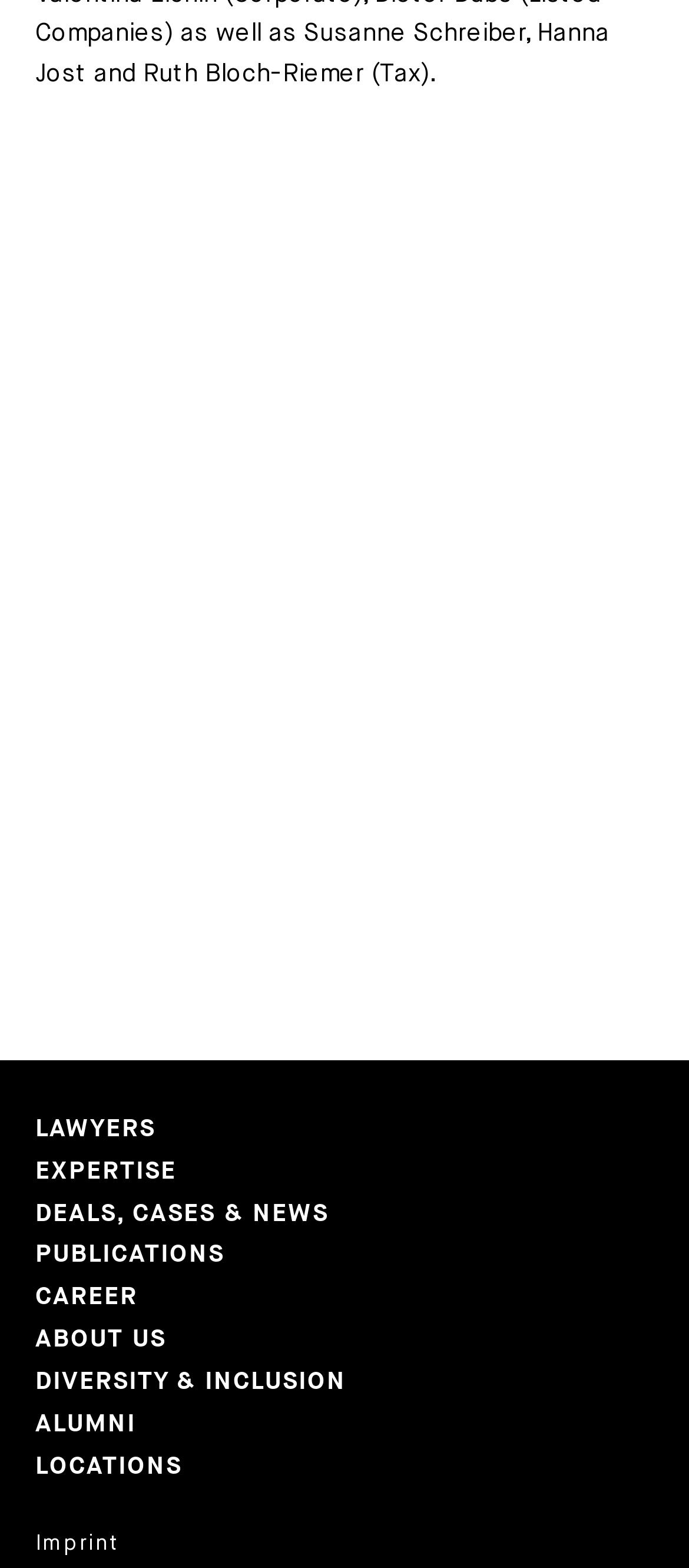What are the main categories listed at the top of the page?
Provide an in-depth and detailed answer to the question.

I found three link elements at the top of the page with the texts 'CAPITAL MARKETS & LISTED COMPANIES', 'CORPORATE & COMMERCIAL', and 'TAX', indicating that these are the main categories listed.